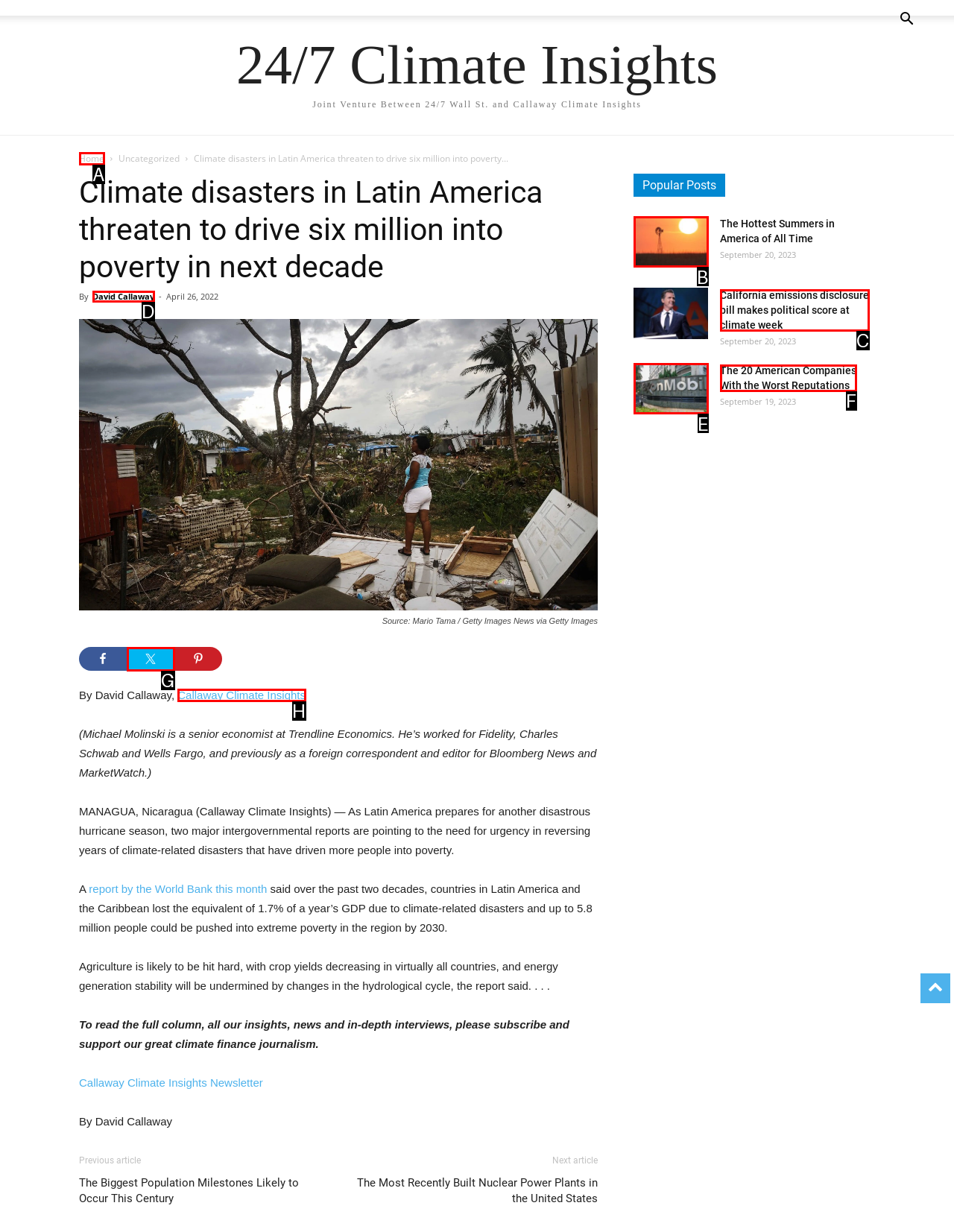Choose the HTML element that corresponds to the description: Callaway Climate Insights
Provide the answer by selecting the letter from the given choices.

H